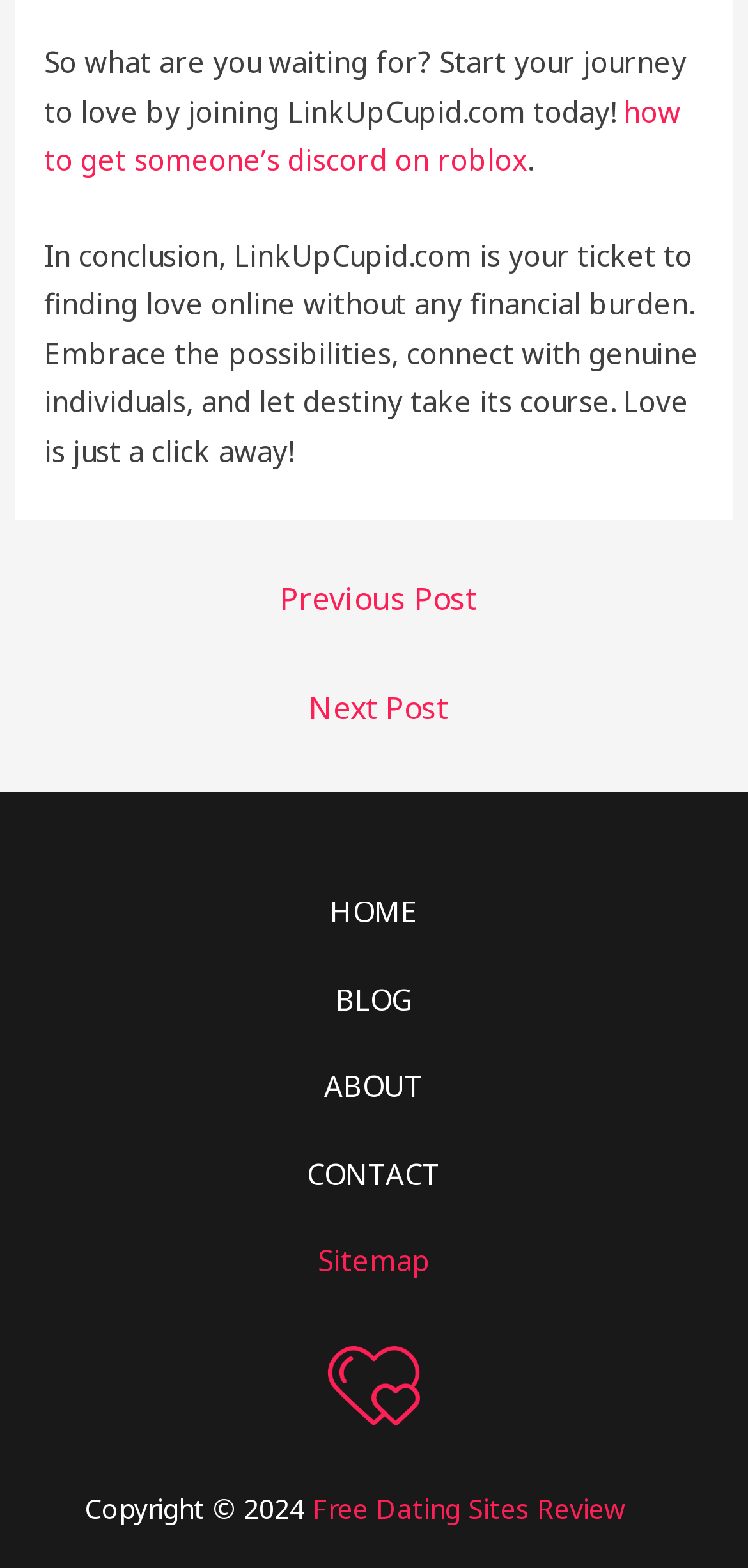Please find the bounding box coordinates of the element that you should click to achieve the following instruction: "Check the Sitemap". The coordinates should be presented as four float numbers between 0 and 1: [left, top, right, bottom].

[0.424, 0.792, 0.576, 0.816]